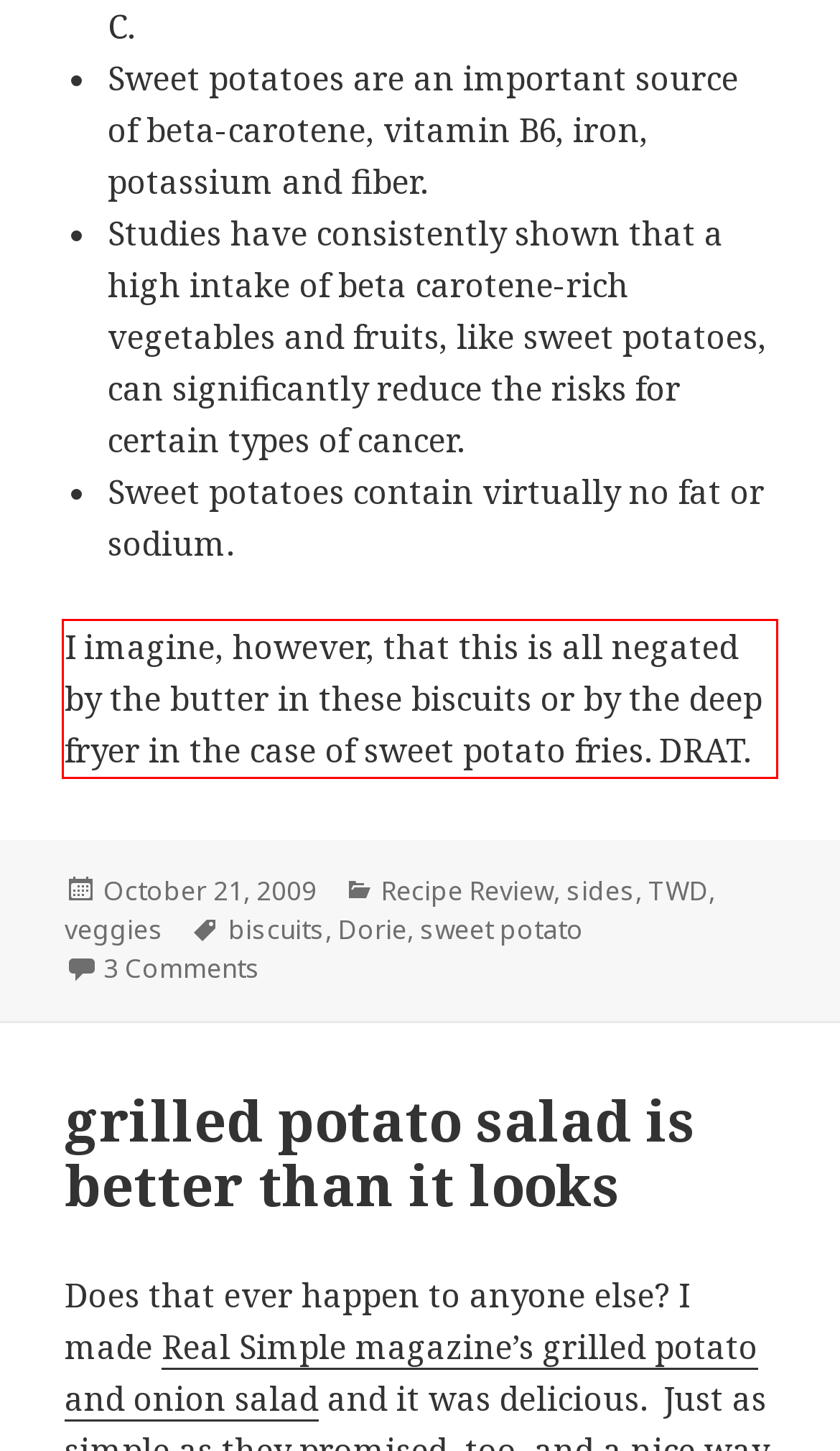Analyze the screenshot of the webpage and extract the text from the UI element that is inside the red bounding box.

I imagine, however, that this is all negated by the butter in these biscuits or by the deep fryer in the case of sweet potato fries. DRAT.